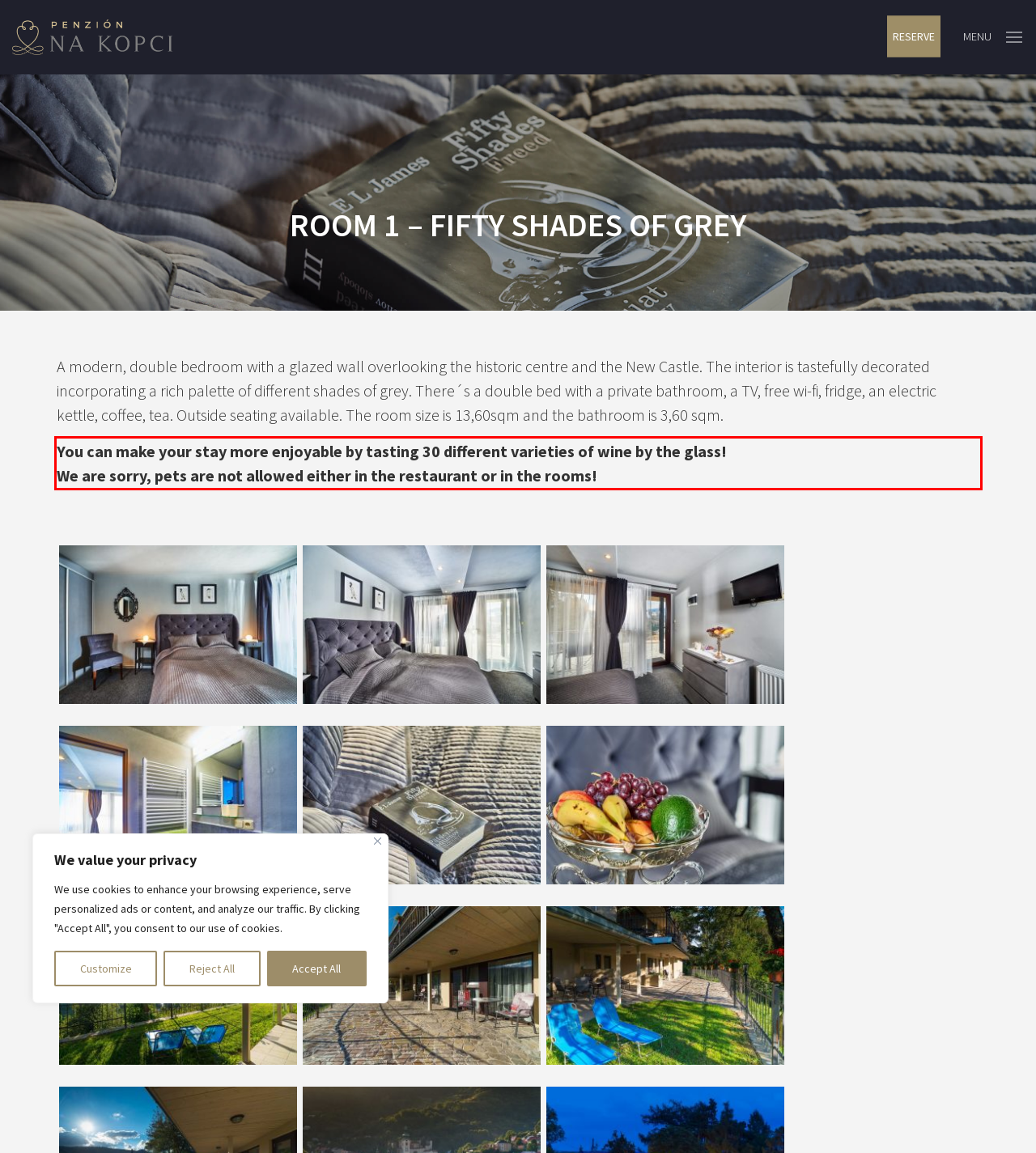Within the screenshot of the webpage, locate the red bounding box and use OCR to identify and provide the text content inside it.

You can make your stay more enjoyable by tasting 30 different varieties of wine by the glass! We are sorry, pets are not allowed either in the restaurant or in the rooms!